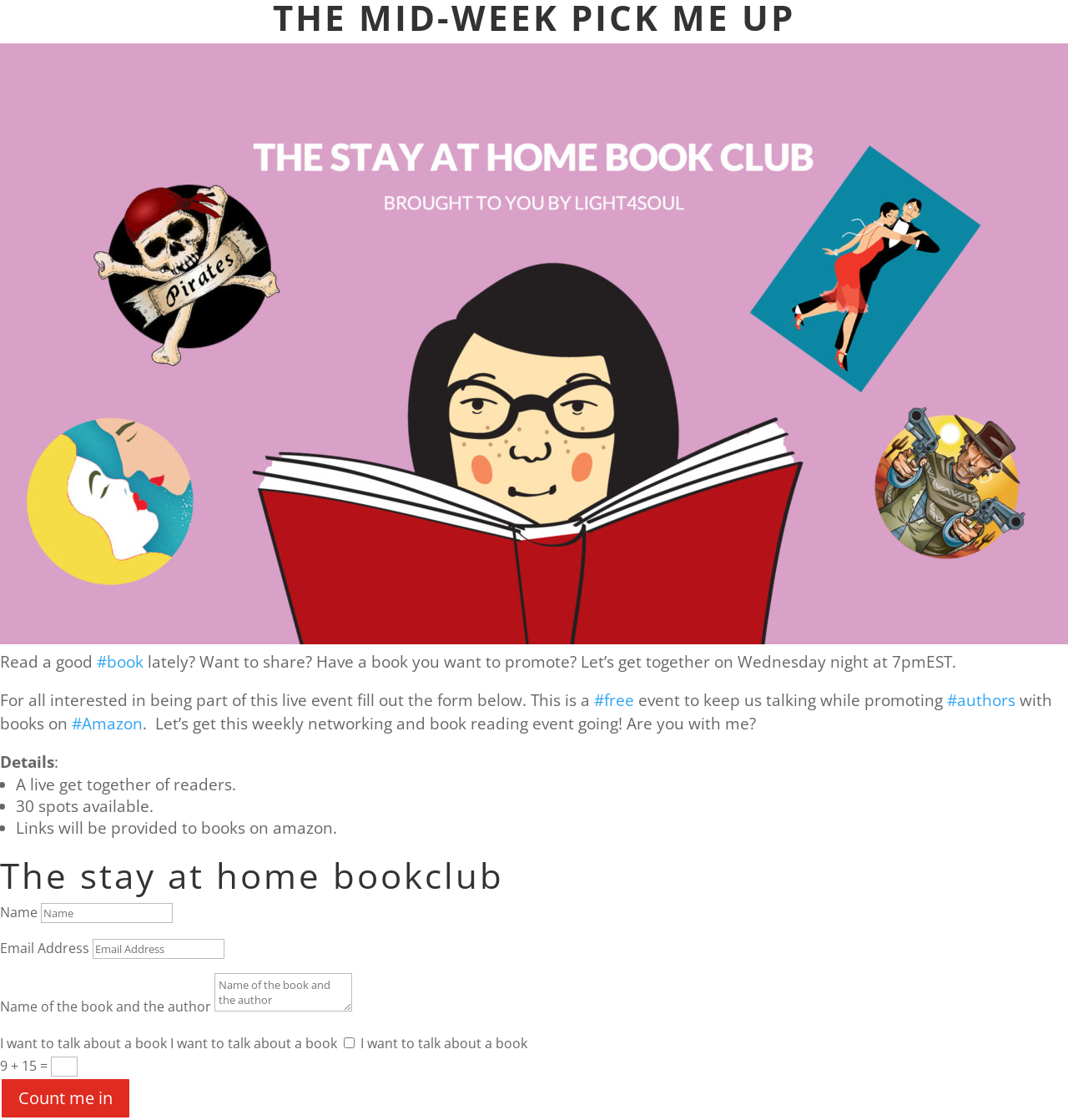Create a detailed summary of all the visual and textual information on the webpage.

The webpage is about "The Stay At Home Book Club" and appears to be a registration page for a live book reading event. At the top, there is a heading "THE MID-WEEK PICK ME UP" followed by a brief introduction to the event, which takes place on Wednesday nights at 7 pm EST. 

Below the introduction, there is a section with details about the event, including a live get-together of readers, 30 available spots, and links to books on Amazon. 

Further down, there is a registration form with fields for name, email address, name of the book and author, and a checkbox to indicate interest in talking about a book. The form also includes a simple math problem to prevent spam registrations. 

At the bottom of the page, there is a button labeled "Count me in 5" to submit the registration. The overall layout is organized, with clear headings and concise text, making it easy to navigate and understand the purpose of the page.